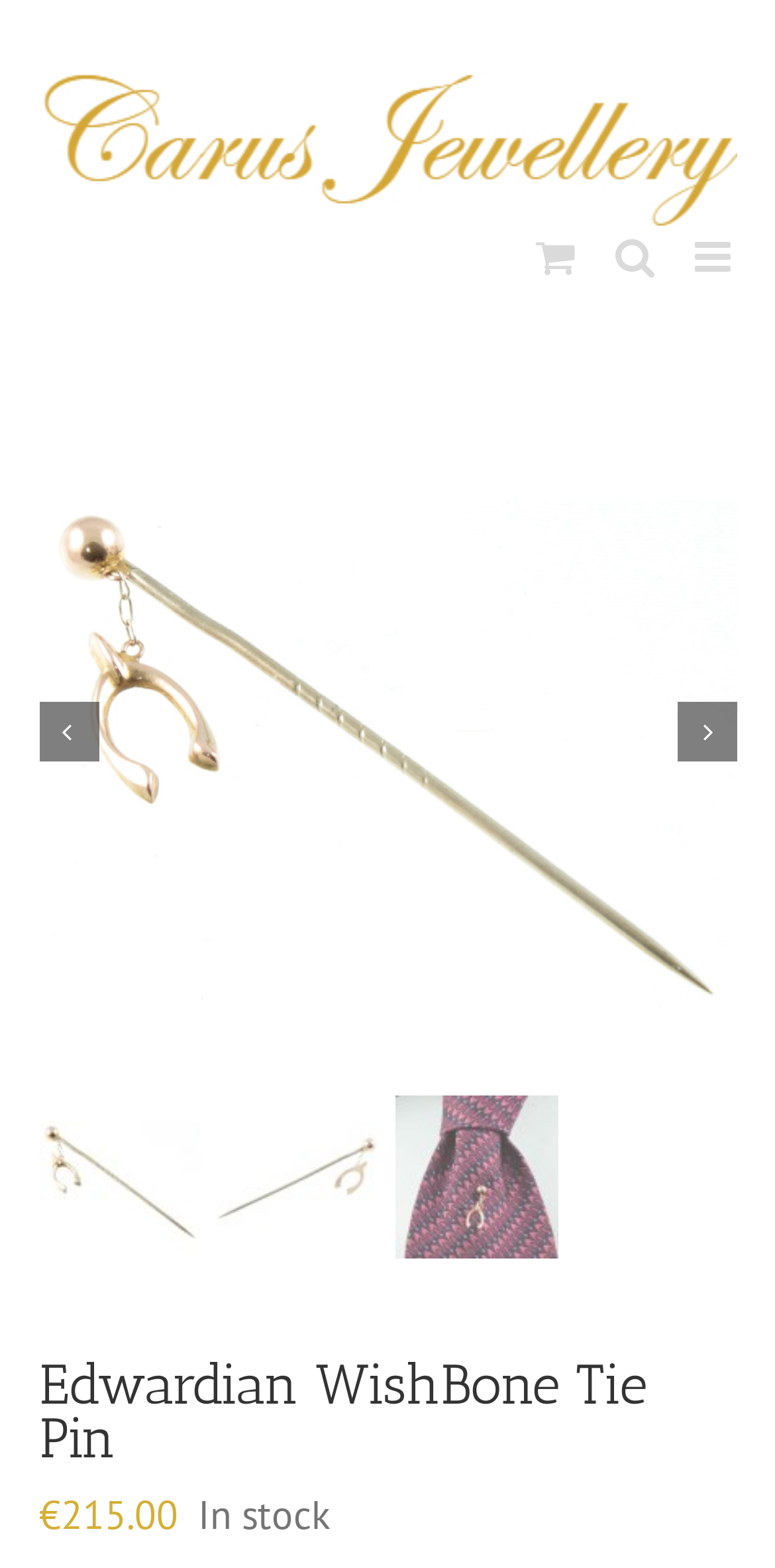Answer the question using only a single word or phrase: 
How many images of the Edwardian WishBone Tie Pin are shown?

4